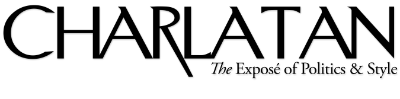Use a single word or phrase to answer the question: 
What is the subtitle of the image?

The Exposé of Politics & Style